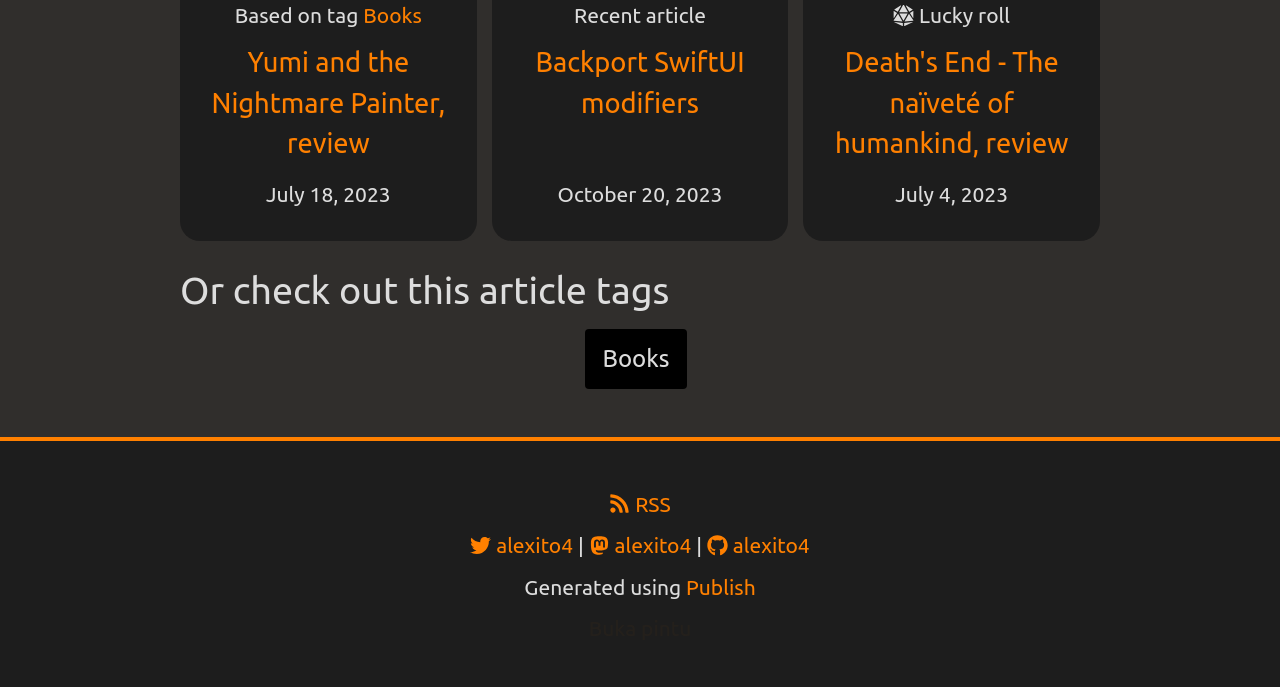Locate the bounding box coordinates of the area to click to fulfill this instruction: "Read the review of Yumi and the Nightmare Painter". The bounding box should be presented as four float numbers between 0 and 1, in the order [left, top, right, bottom].

[0.165, 0.068, 0.348, 0.231]